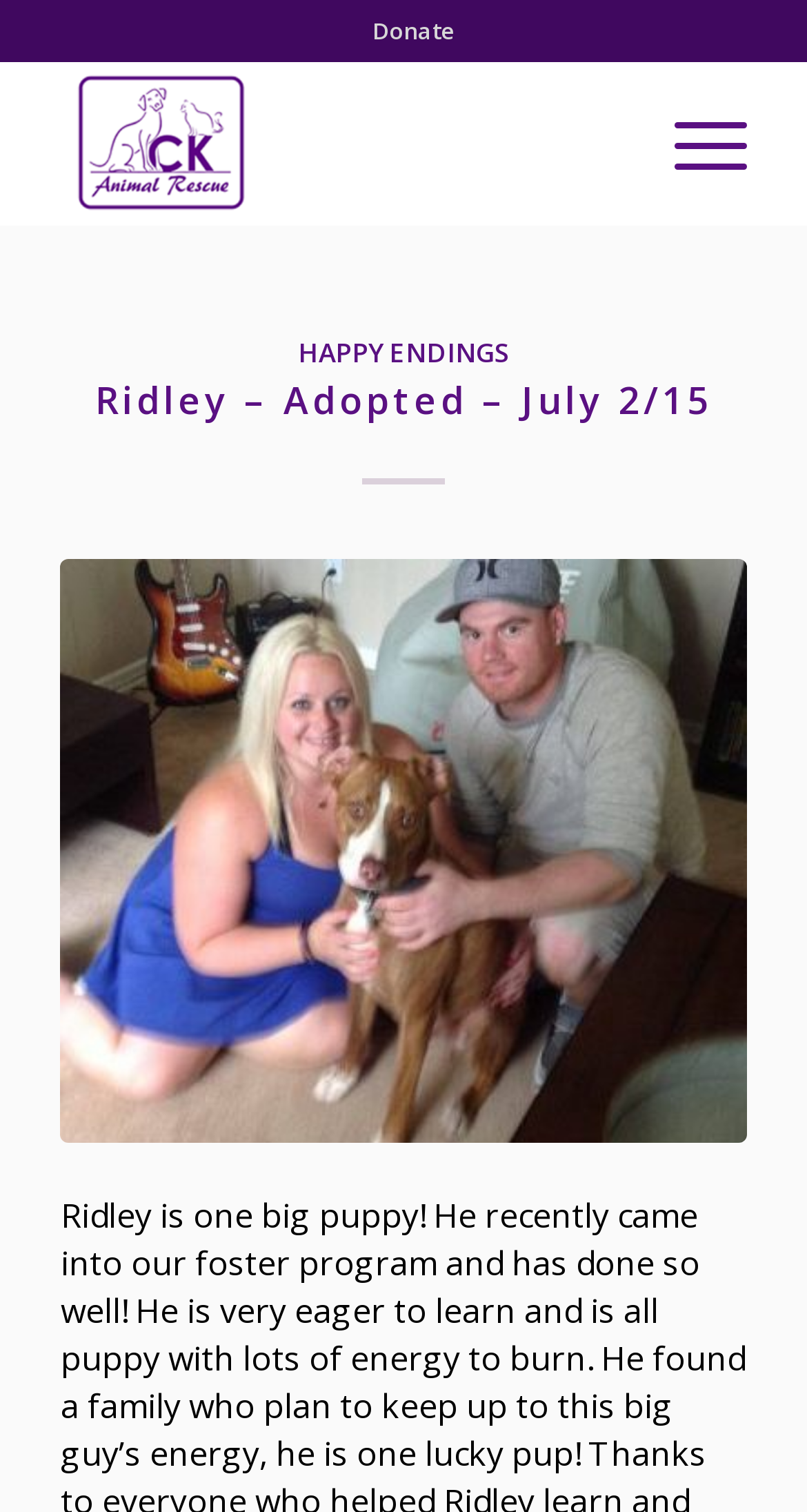Give a short answer using one word or phrase for the question:
What is the date of adoption?

July 2/15